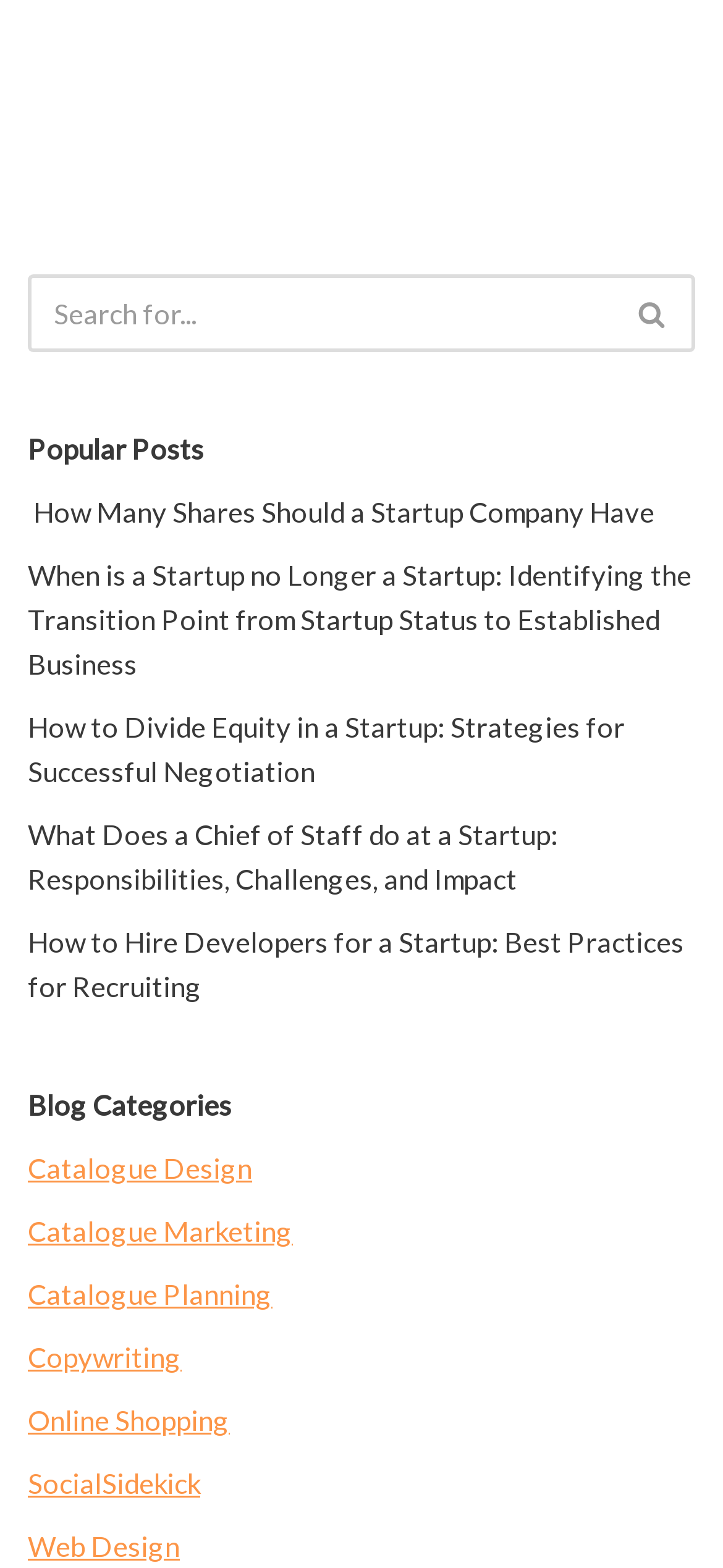Pinpoint the bounding box coordinates of the area that should be clicked to complete the following instruction: "read the popular post about startup company shares". The coordinates must be given as four float numbers between 0 and 1, i.e., [left, top, right, bottom].

[0.038, 0.316, 0.905, 0.337]